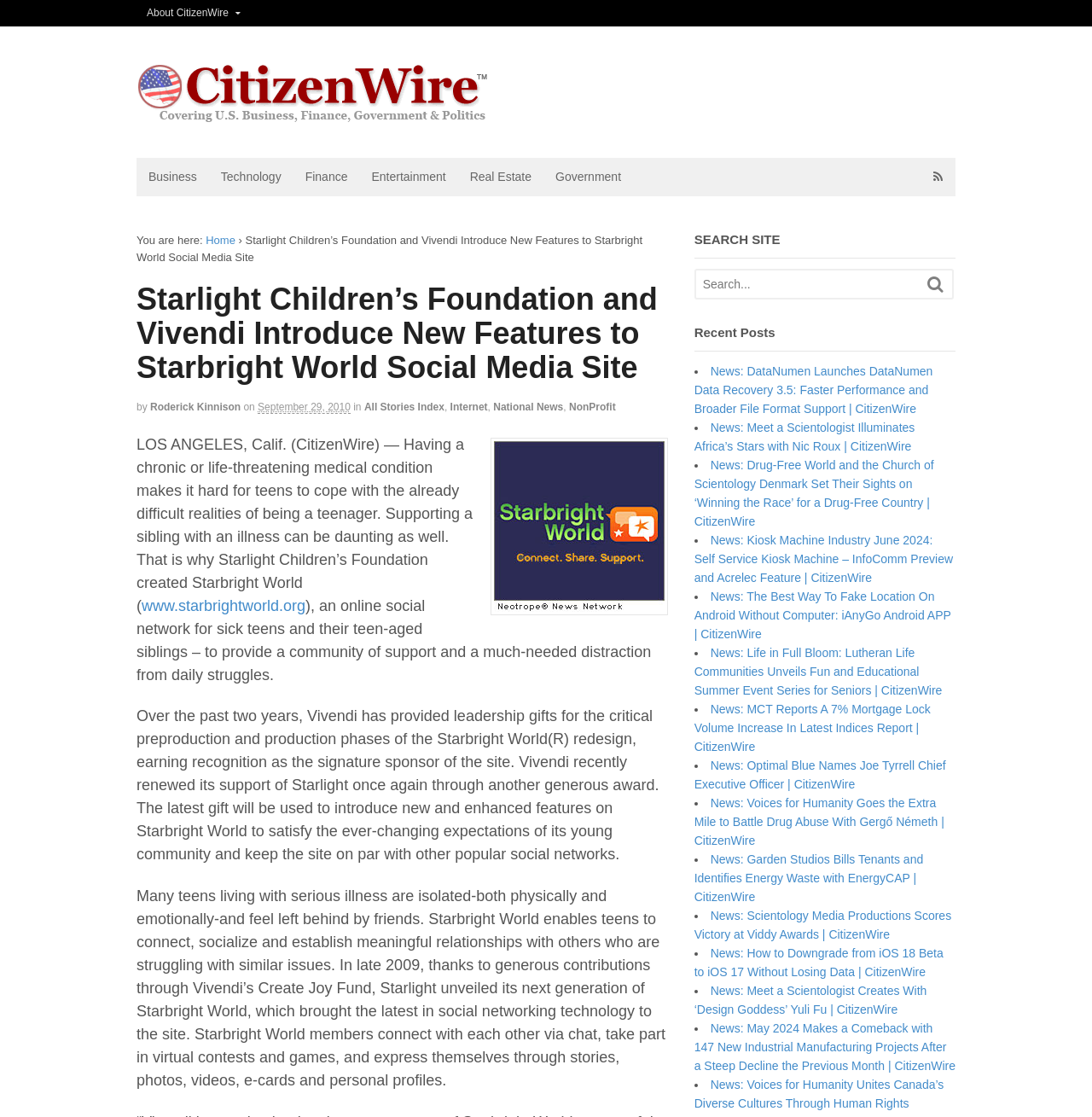Create an in-depth description of the webpage, covering main sections.

This webpage is about Starlight Children's Foundation and Vivendi introducing new features to Starbright World, a social media site for sick teens and their siblings. The page has a header section with links to "About CitizenWire", "CitizenWire", and various categories like "Business", "Technology", and "Entertainment". There is also a search bar on the top right corner.

Below the header, there is a main article section with a heading "Starlight Children's Foundation and Vivendi Introduce New Features to Starbright World Social Media Site". The article discusses how Starlight Children's Foundation created Starbright World to provide a community of support for sick teens and their siblings. It also mentions Vivendi's contributions to the site's development.

To the right of the article, there is an image of Starbright World. Below the image, there are links to related stories, including "All Stories Index", "Internet", "National News", and "NonProfit".

Further down the page, there is a section with a heading "Recent Posts" that lists several news articles with links to their full stories. The articles are categorized with bullet points and have titles like "News: DataNumen Launches DataNumen Data Recovery 3.5: Faster Performance and Broader File Format Support | CitizenWire" and "News: Meet a Scientologist Illuminates Africa’s Stars with Nic Roux | CitizenWire".

Overall, the webpage has a clean layout with a focus on the main article and related news stories.